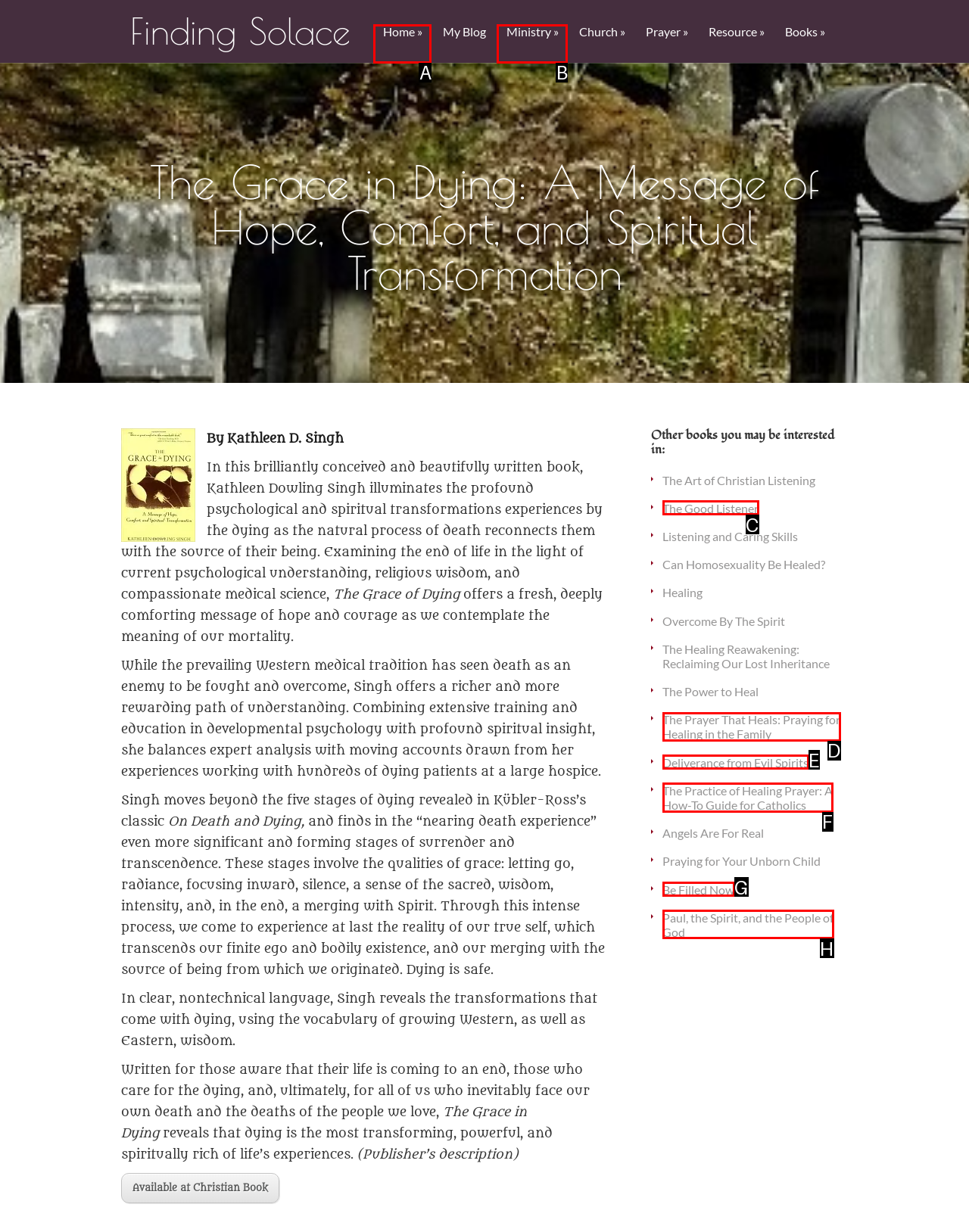Refer to the description: Be Filled Now and choose the option that best fits. Provide the letter of that option directly from the options.

G